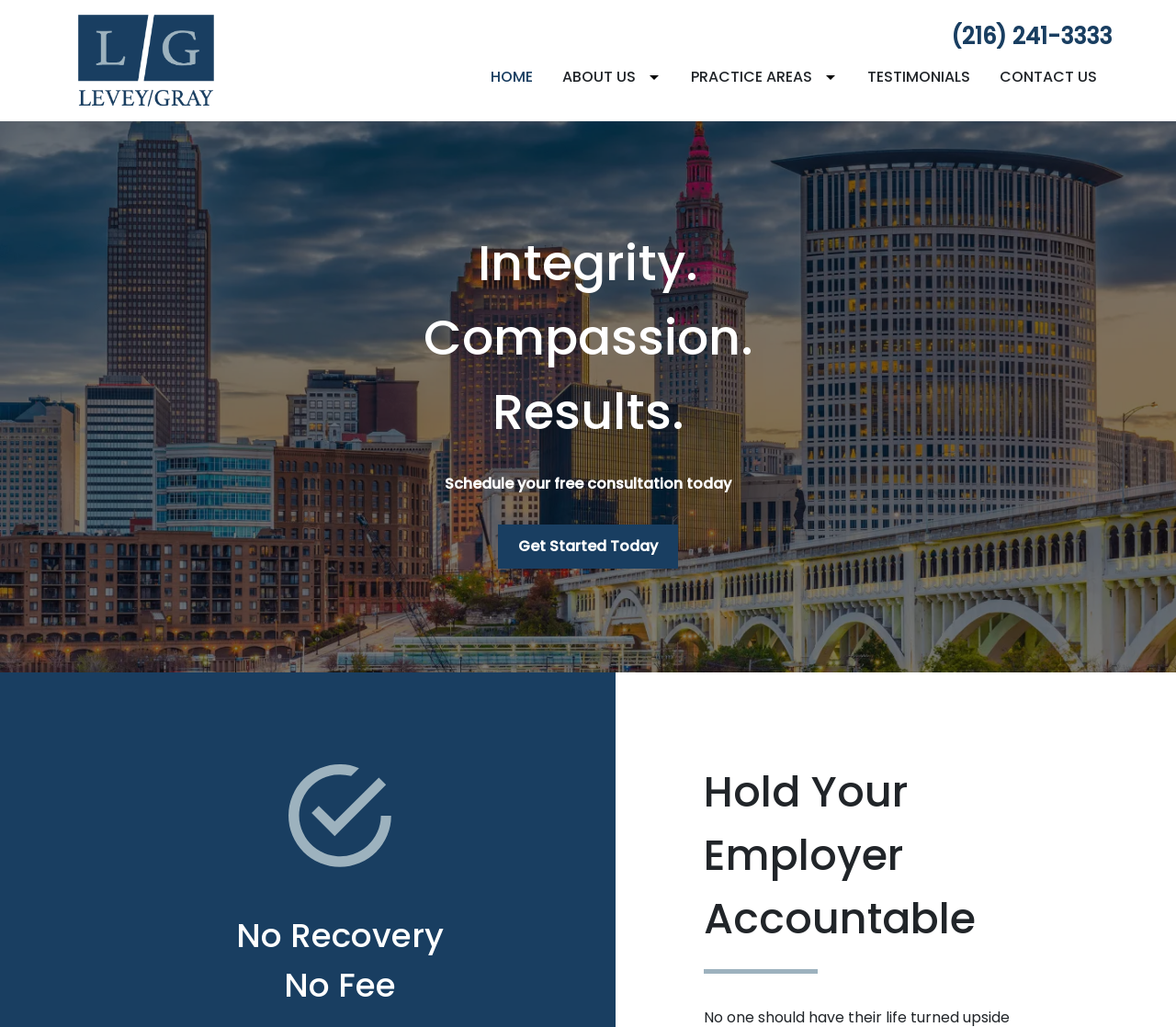Please provide the bounding box coordinates for the element that needs to be clicked to perform the following instruction: "Call the attorney". The coordinates should be given as four float numbers between 0 and 1, i.e., [left, top, right, bottom].

[0.809, 0.019, 0.945, 0.052]